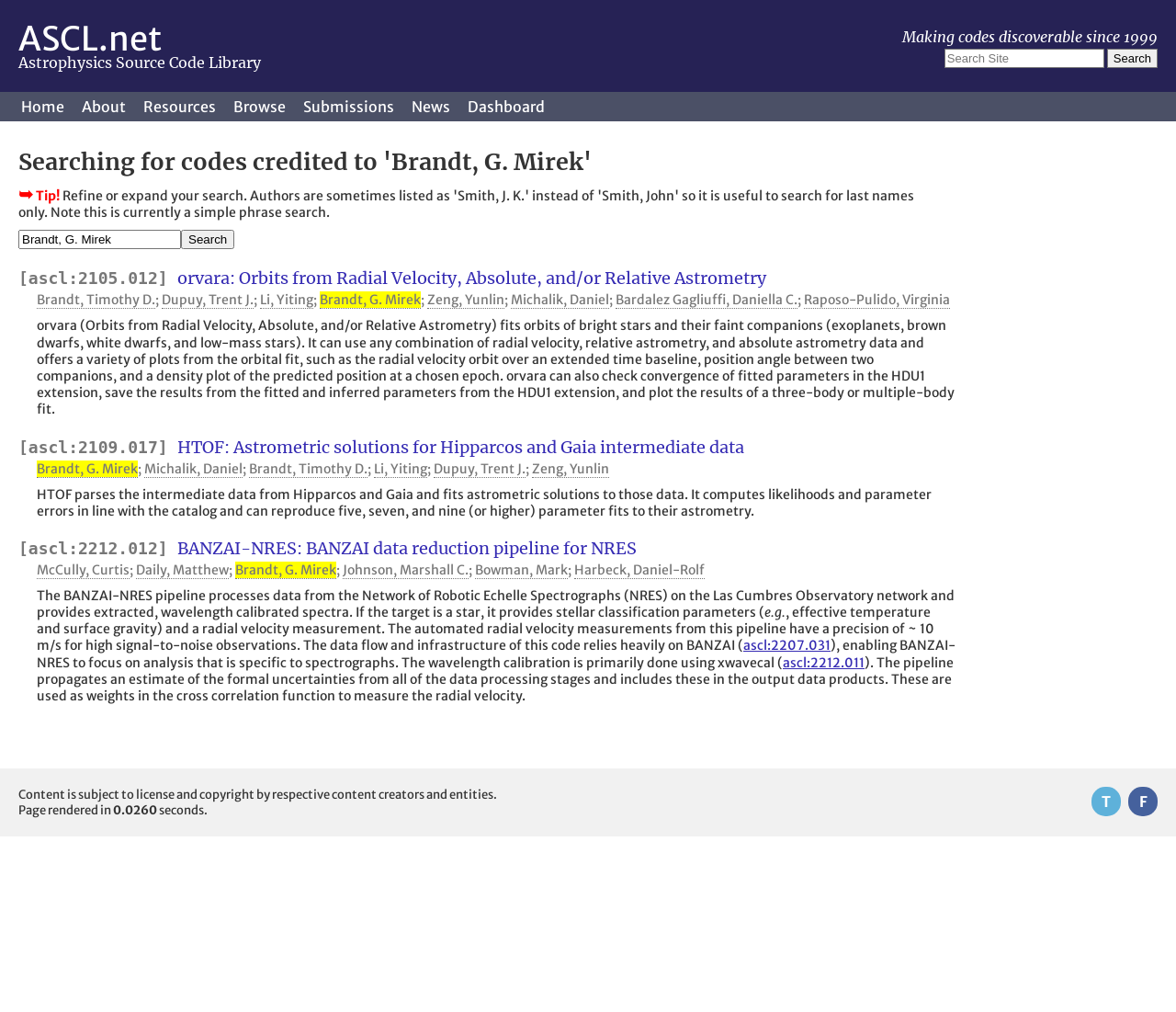Identify the bounding box of the UI component described as: "Li, Yiting".

[0.221, 0.288, 0.266, 0.306]